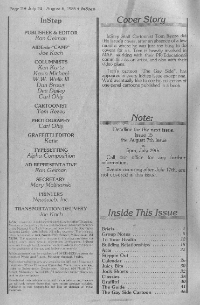Please analyze the image and give a detailed answer to the question:
What section is below the editorial section?

After analyzing the layout of the page, it can be seen that the 'Cover Story' section is located below the editorial section, which likely introduces the main featured article of that issue.